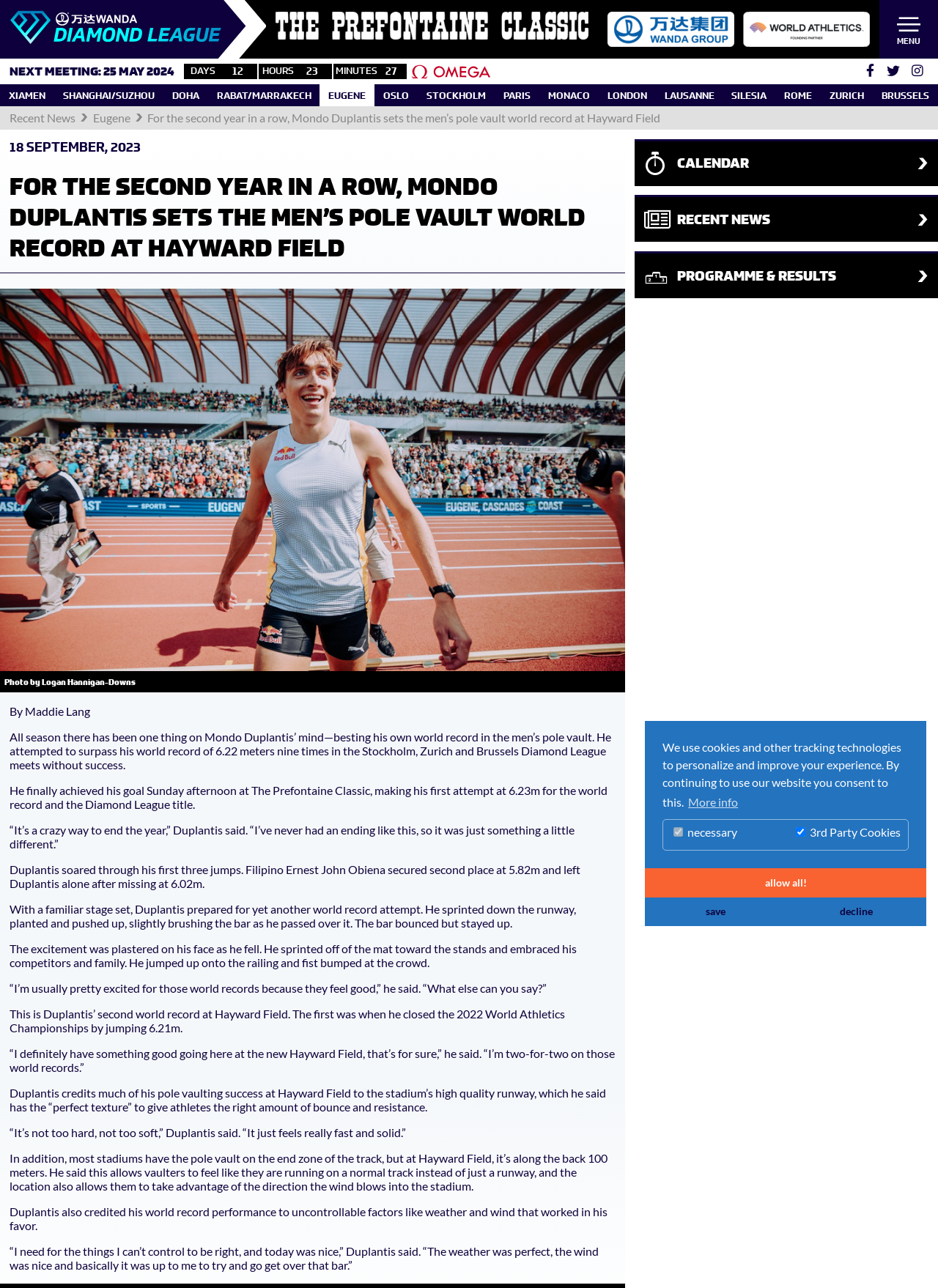Determine the main text heading of the webpage and provide its content.

FOR THE SECOND YEAR IN A ROW, MONDO DUPLANTIS SETS THE MEN’S POLE VAULT WORLD RECORD AT HAYWARD FIELD